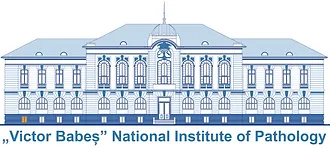Generate a detailed caption that describes the image.

The image features a stylized architectural depiction of the "Victor Babes" National Institute of Pathology, represented in blue and white tones. The building showcases an elegant facade with multiple windows and ornate detailing, capturing an essence of classical architecture. A distinctive dome is visible at the center of the roof, adding to the grandeur of the structure. Below the image, the name "Victor Babes National Institute of Pathology" is prominently displayed in a bold, blue font, emphasizing the institution's identity and significance in the field of pathology and biomedical research. This image serves to highlight the institute's role within the scientific community as a hub for innovative research and discovery.